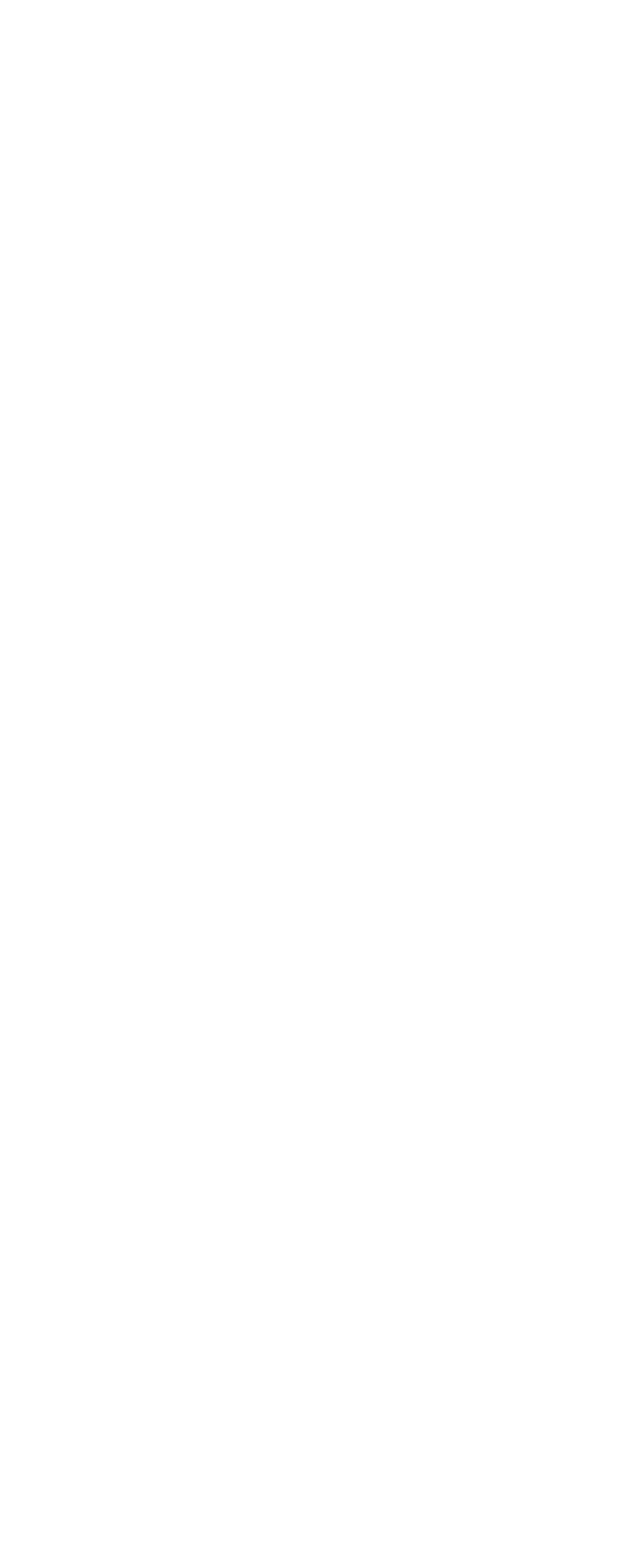Locate the bounding box coordinates of the element to click to perform the following action: 'Go to Reverse Basic Taqsim'. The coordinates should be given as four float values between 0 and 1, in the form of [left, top, right, bottom].

[0.2, 0.176, 0.702, 0.201]